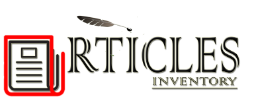What color is the outline of the document icon?
Based on the image, provide your answer in one word or phrase.

Red